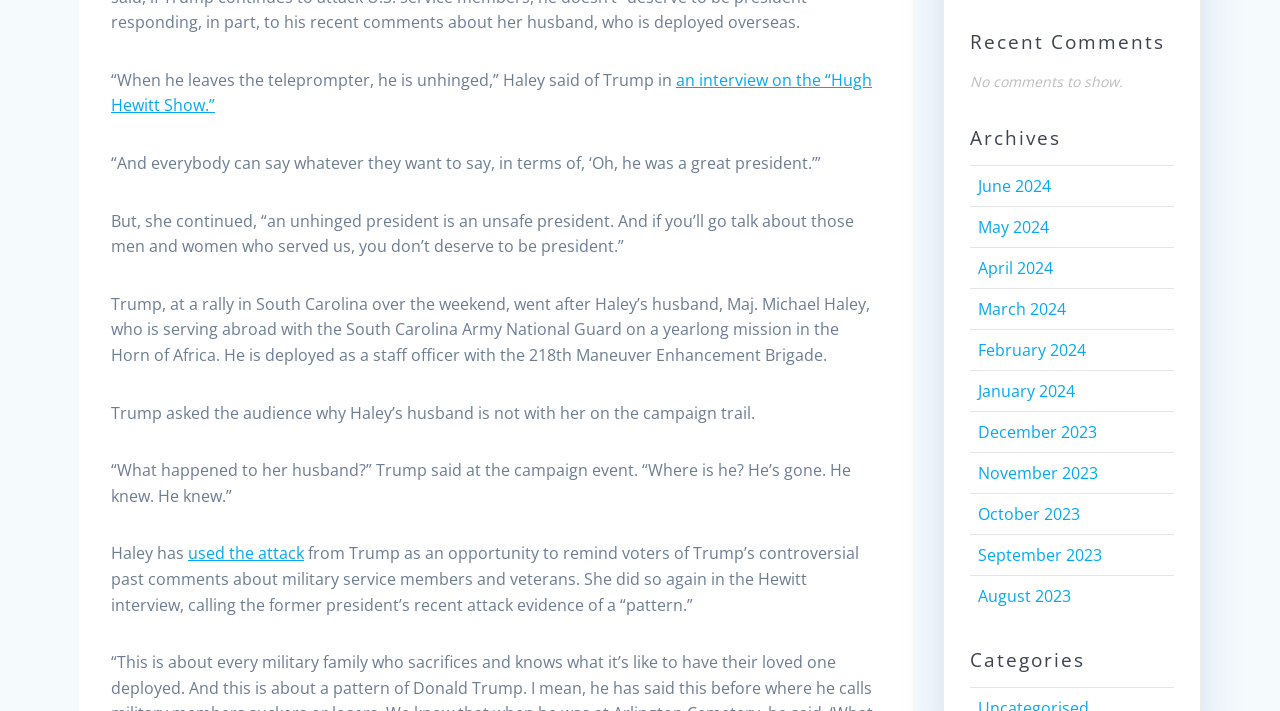Could you specify the bounding box coordinates for the clickable section to complete the following instruction: "Visit the Hugh Hewitt Show interview"?

[0.087, 0.097, 0.681, 0.164]